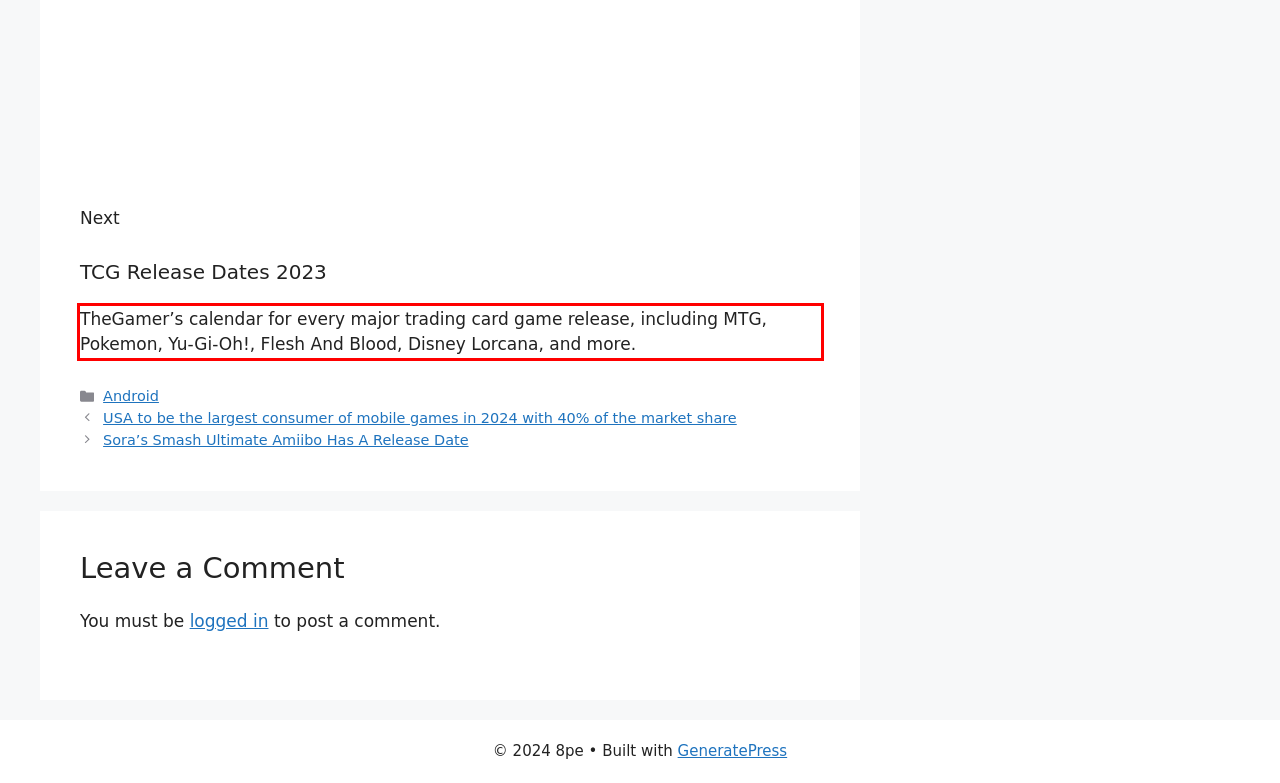You are looking at a screenshot of a webpage with a red rectangle bounding box. Use OCR to identify and extract the text content found inside this red bounding box.

TheGamer’s calendar for every major trading card game release, including MTG, Pokemon, Yu-Gi-Oh!, Flesh And Blood, Disney Lorcana, and more.